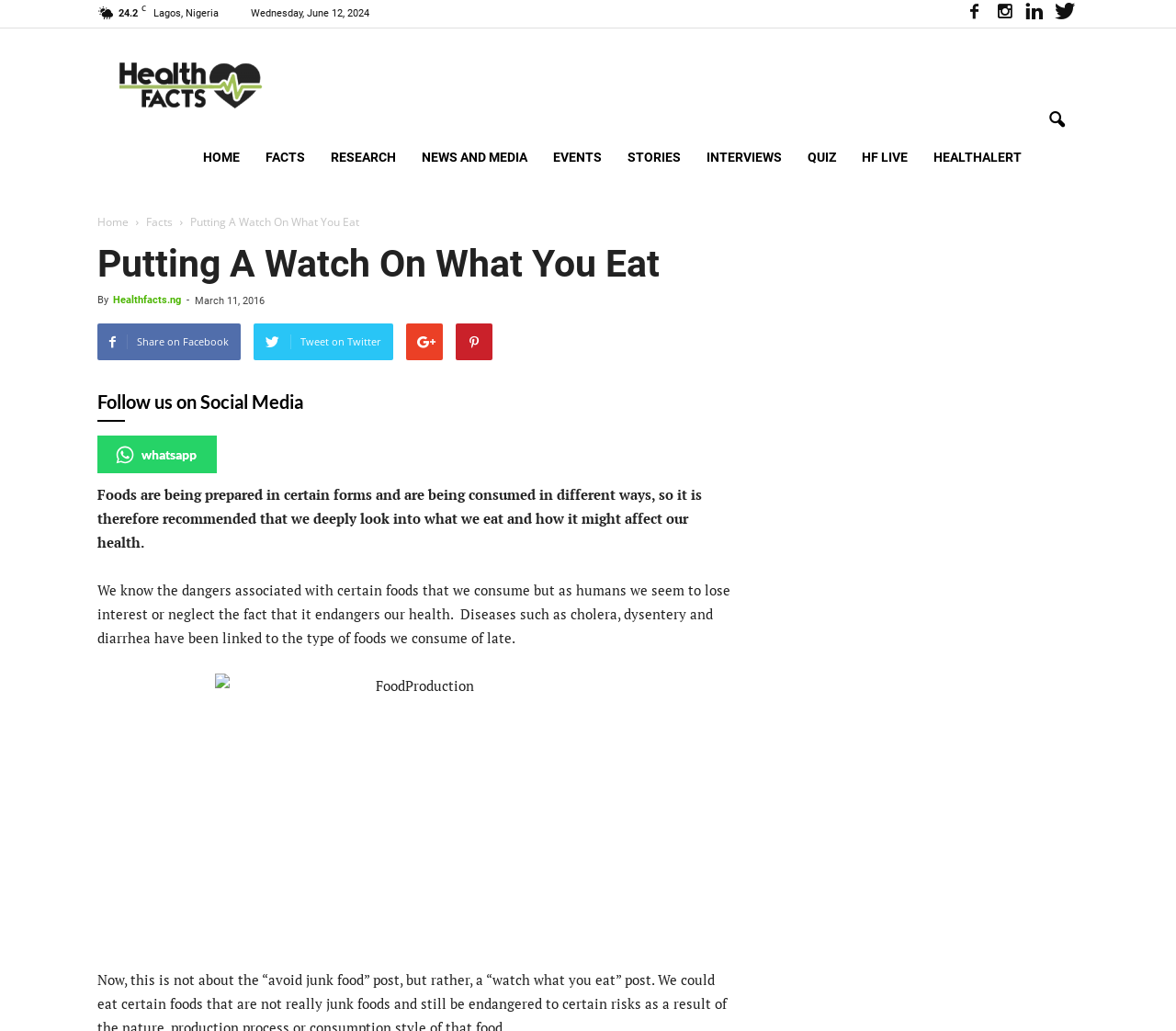Illustrate the webpage thoroughly, mentioning all important details.

This webpage is about health and nutrition, specifically focusing on the importance of being mindful of what we eat and how it affects our health. At the top left corner, there is a logo with the text "Healthfacts" and a navigation menu with links to different sections of the website, including "HOME", "FACTS", "RESEARCH", and more.

Below the navigation menu, there is a header section with the title "Putting A Watch On What You Eat" and a subtitle "By Healthfacts.ng" with a date "March 11, 2016". This section also includes social media sharing links and a "Follow us on Social Media" text with a whatsapp link.

The main content of the webpage is divided into two sections. The first section has a paragraph of text discussing the importance of being aware of the food we eat and how it can affect our health. The second section has another paragraph of text highlighting the dangers of certain foods and their link to diseases such as cholera, dysentery, and diarrhea.

On the right side of the webpage, there is an image related to food production, taking up most of the vertical space. At the top right corner, there are four social media links represented by icons.